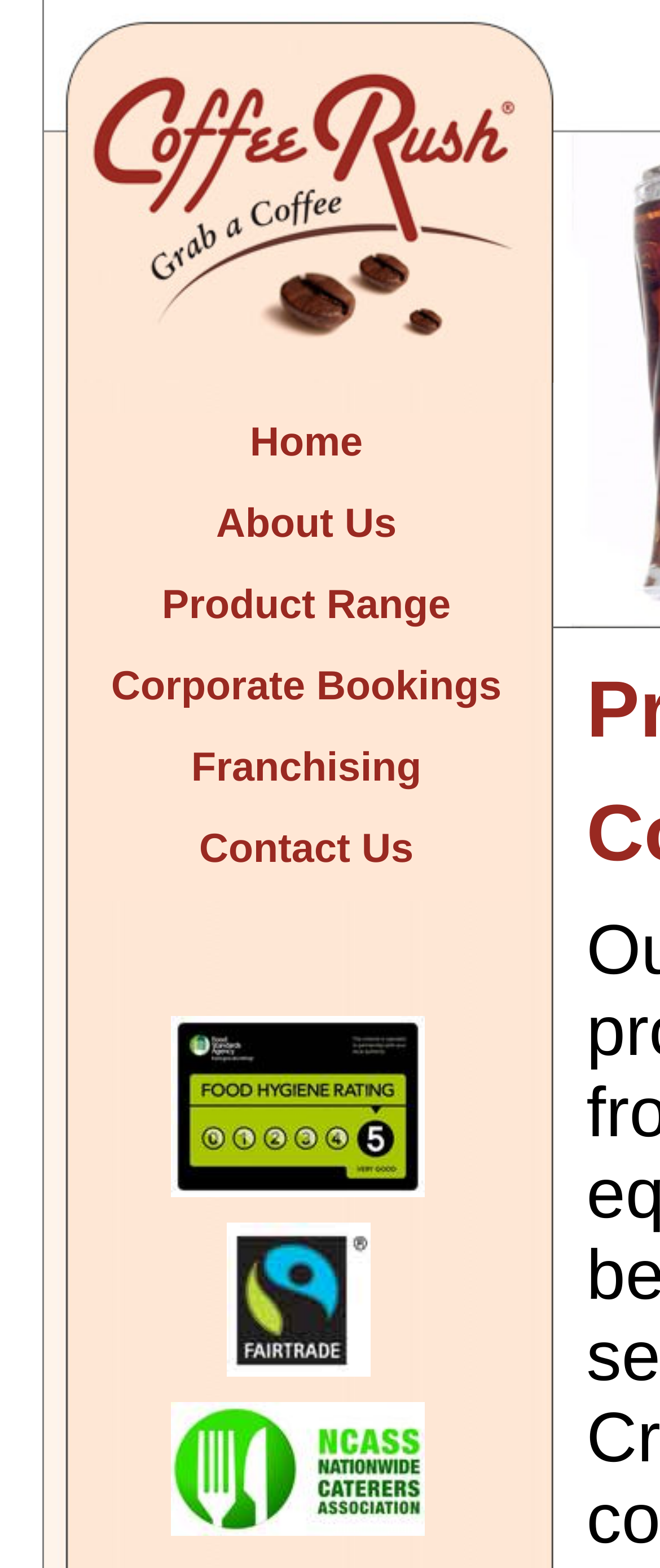Is there a search bar on the webpage?
Please look at the screenshot and answer in one word or a short phrase.

No